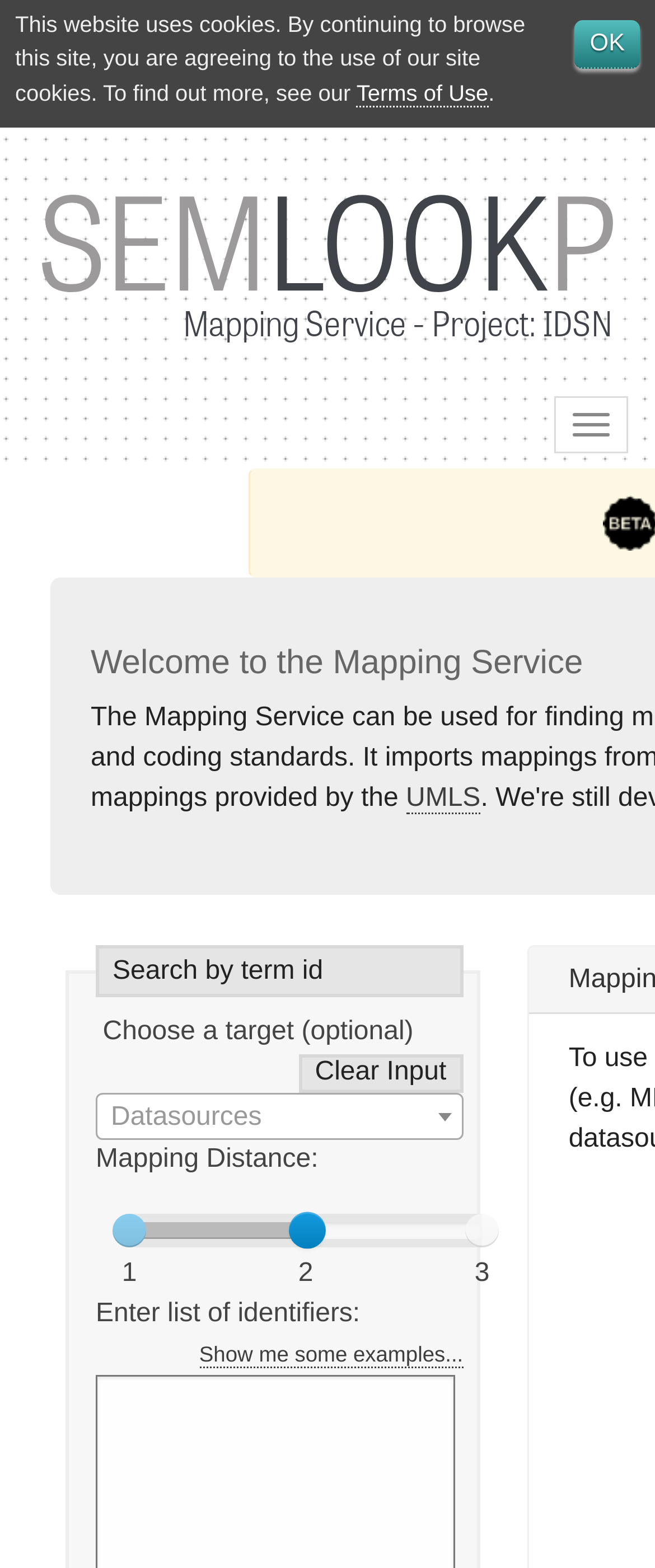What is the range of the slider below 'Mapping Distance:'?
Answer the question with a detailed explanation, including all necessary information.

The slider element has a valuemin of 1 and a valuemax of 3, indicating that its range is from 1 to 3.